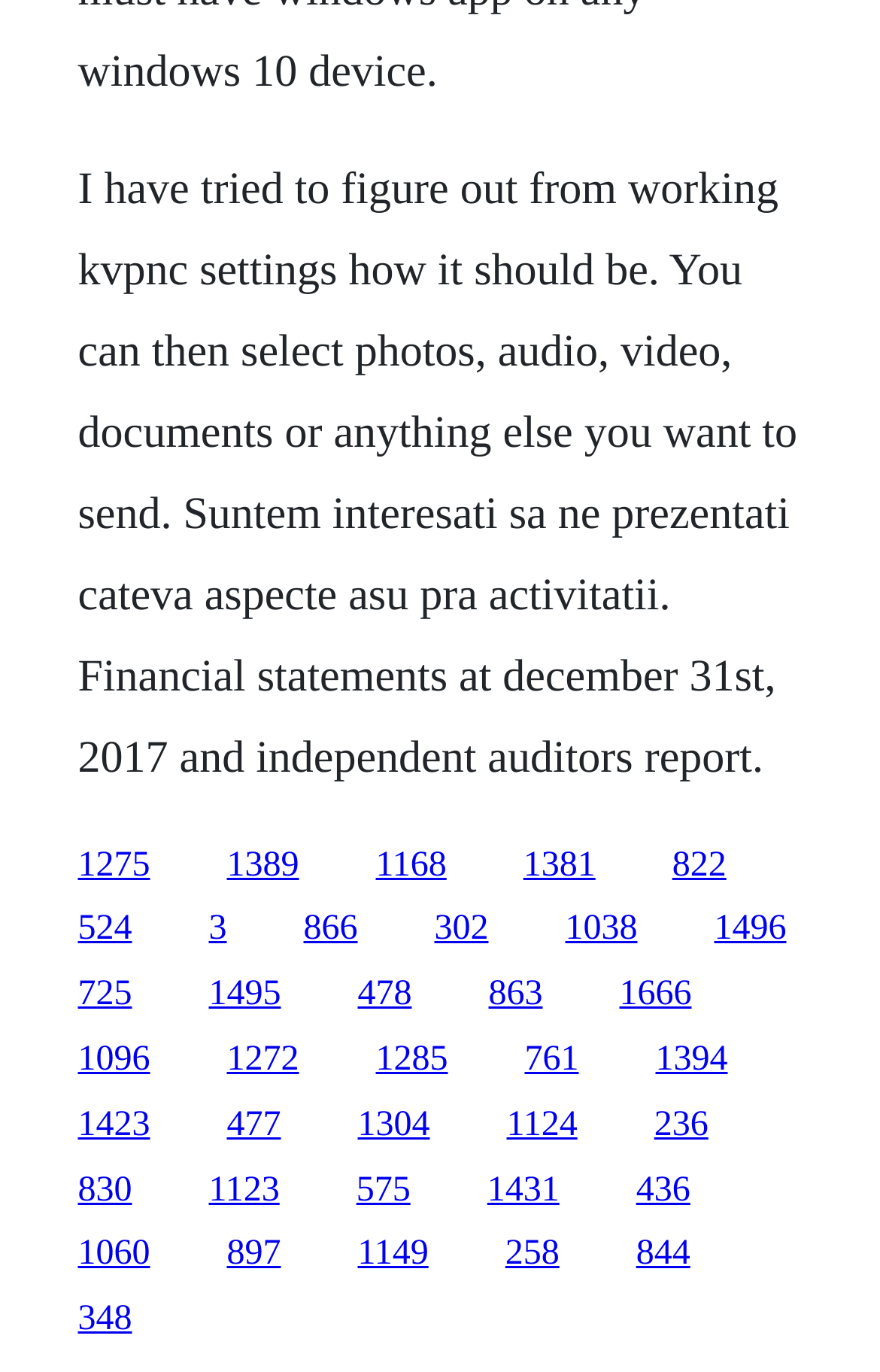Please respond in a single word or phrase: 
What is the width of the static text element?

0.818